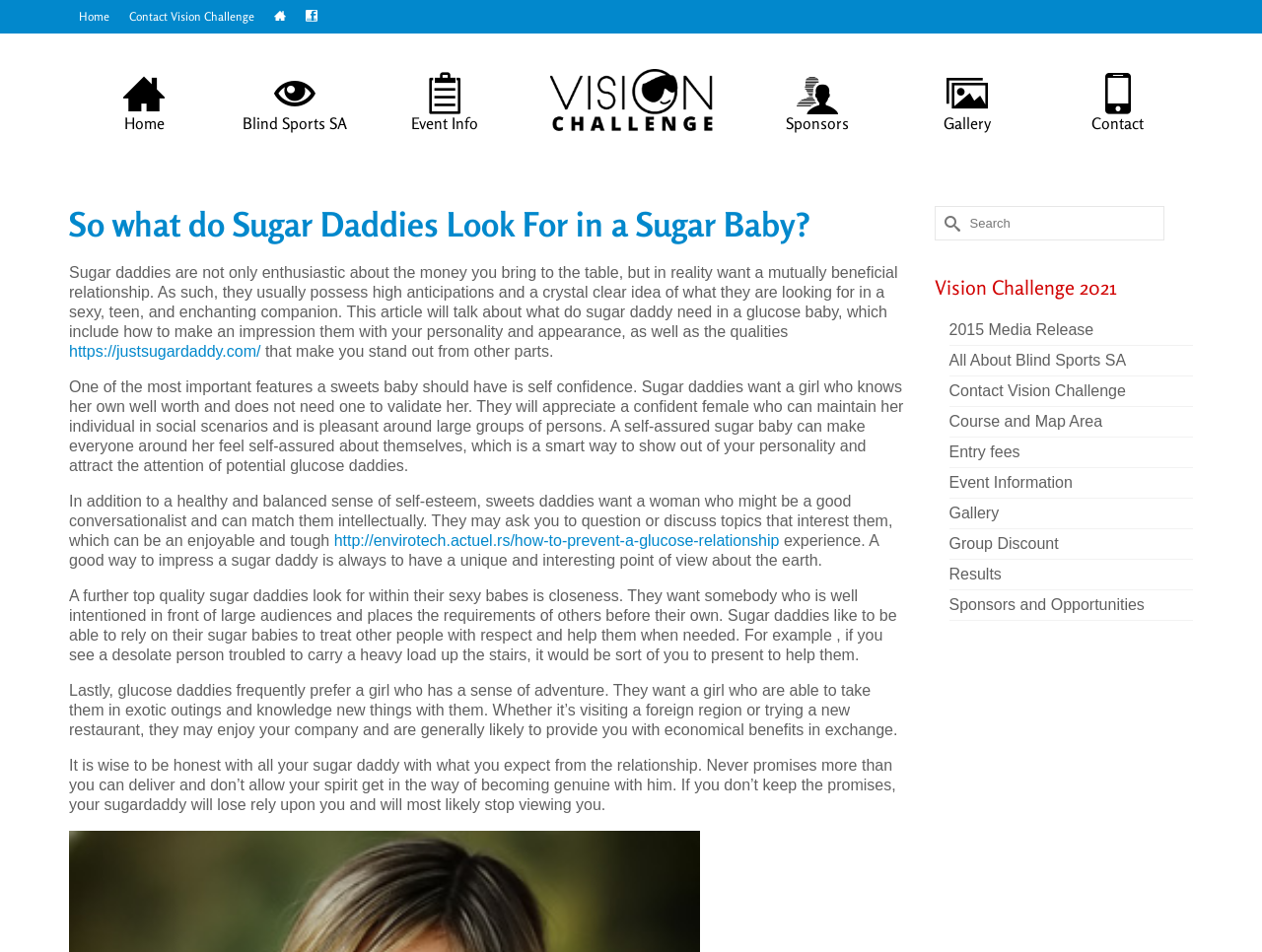What is the name of the event mentioned on the webpage?
Please answer the question as detailed as possible.

The event name is mentioned in the link 'Vision Challenge Fun Run Walk' and also in the heading 'So what do Sugar Daddies Look For in a Sugar Baby? - Vision Challenge Fun Run Walk'.